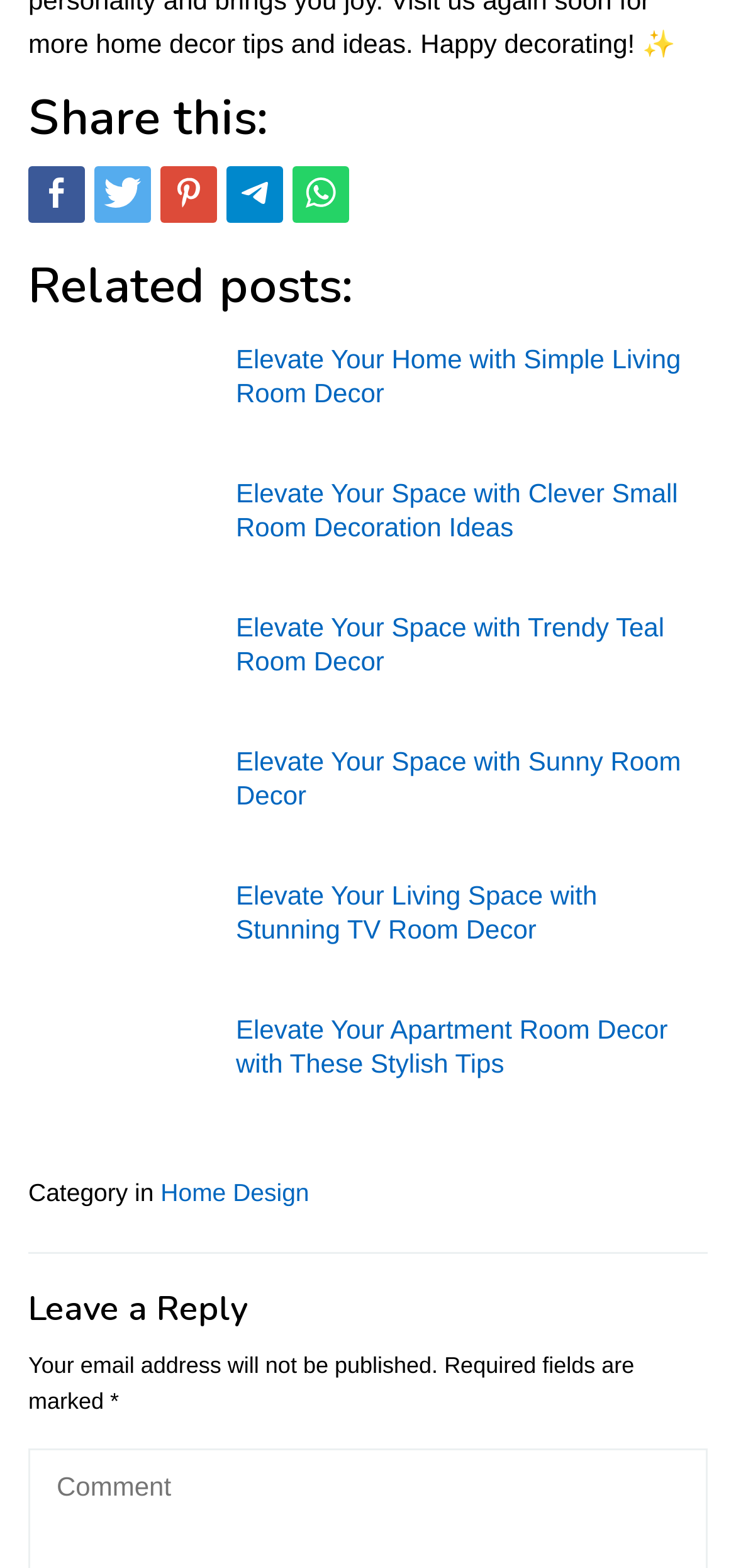From the details in the image, provide a thorough response to the question: What is the category of the current article?

In the footer section, there is a link labeled 'Home Design' which indicates the category of the current article.